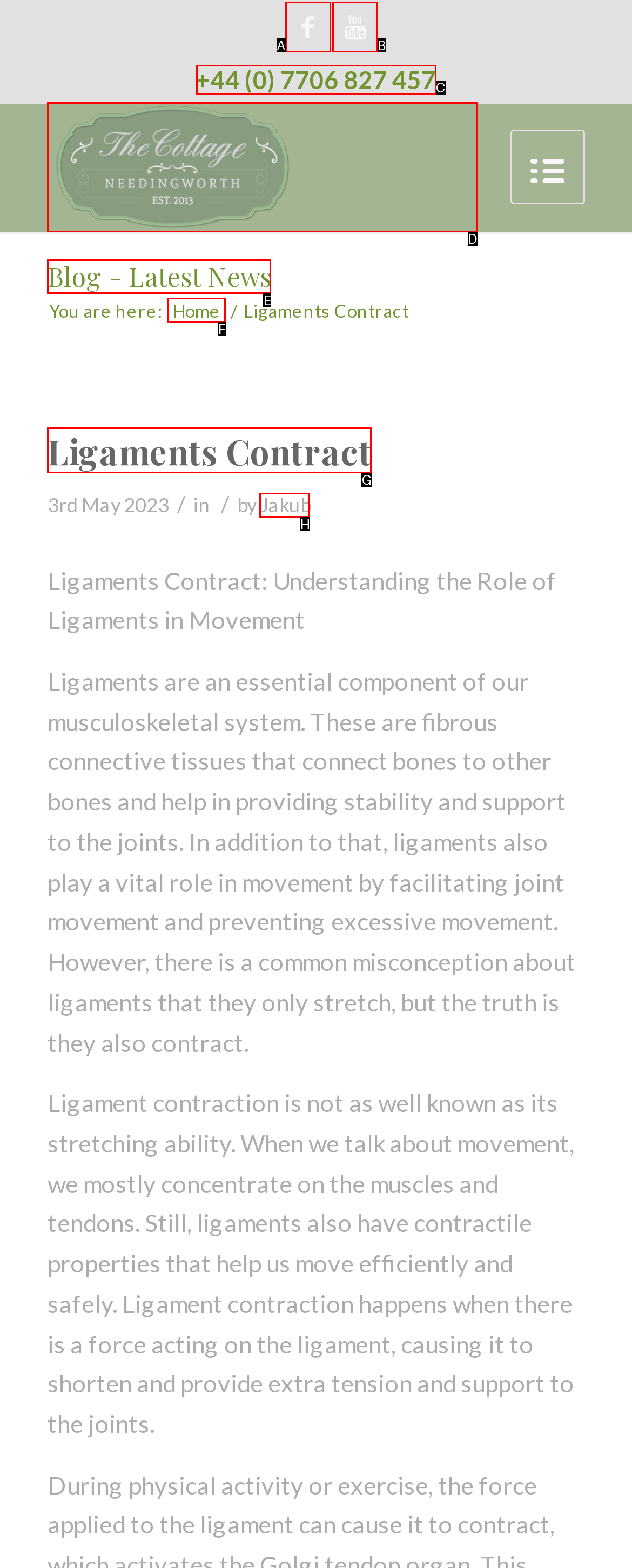Determine which option aligns with the description: +44 (0) 7706 827 457. Provide the letter of the chosen option directly.

C